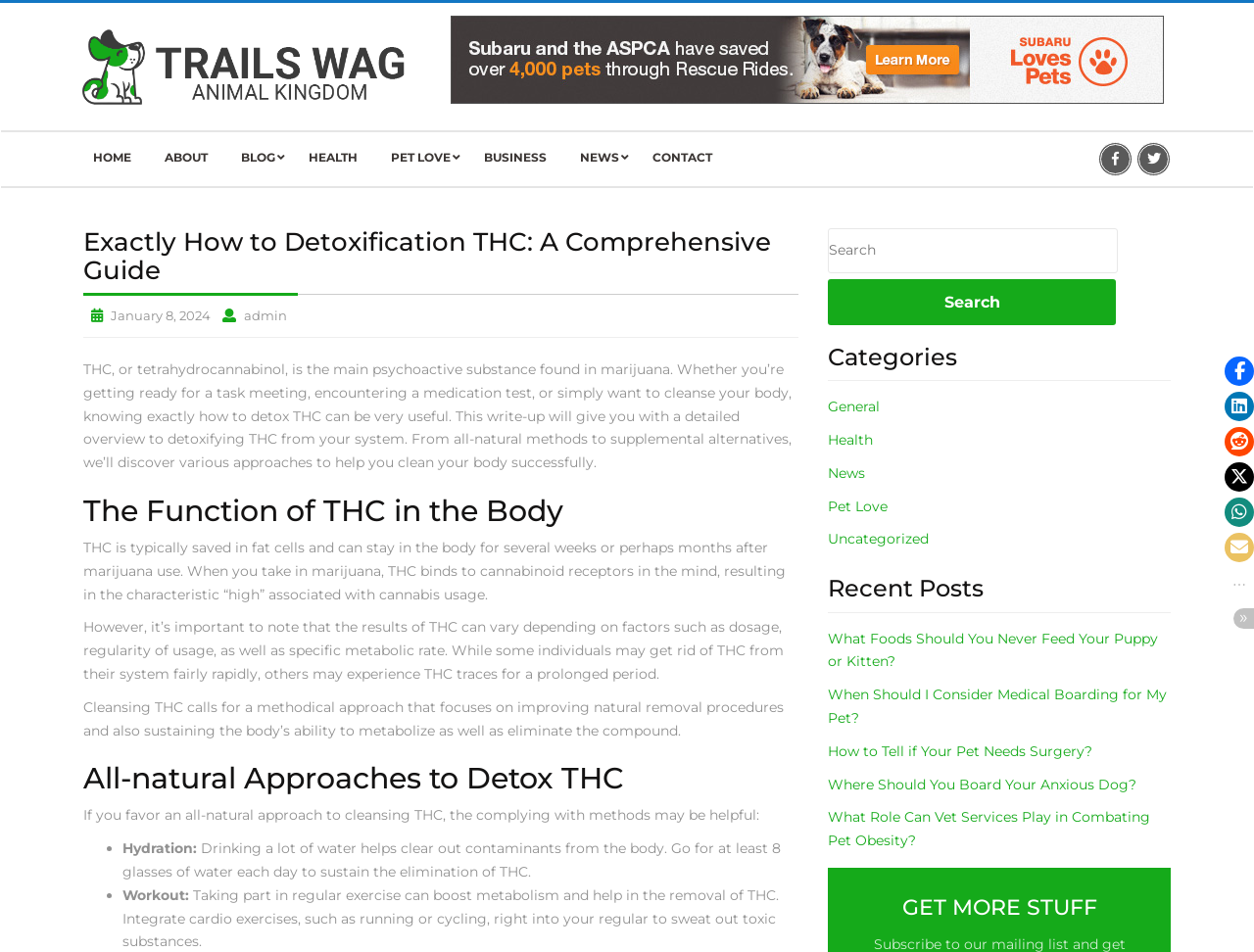Please find and generate the text of the main header of the webpage.

Exactly How to Detoxification THC: A Comprehensive Guide